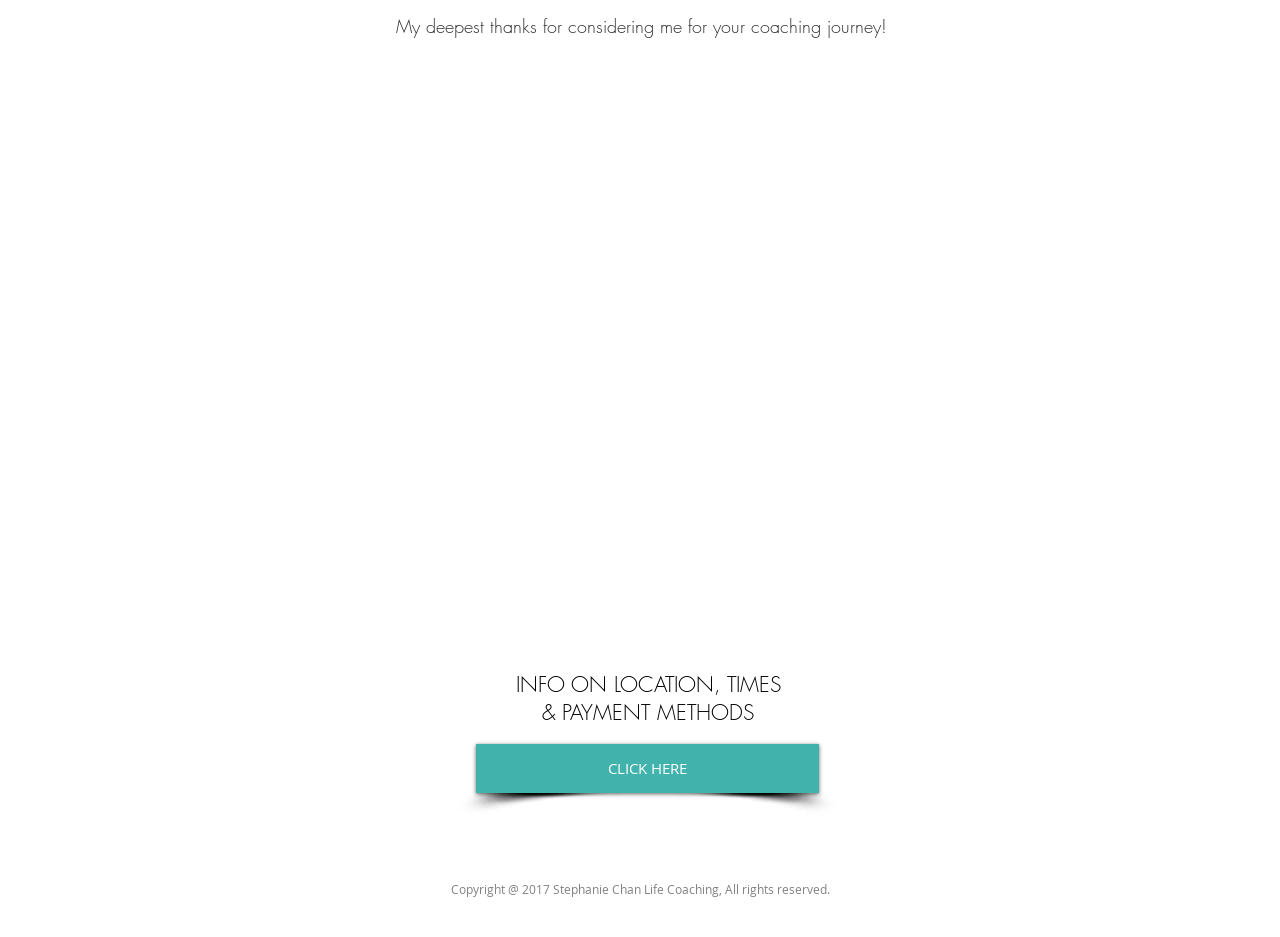For the following element description, predict the bounding box coordinates in the format (top-left x, top-left y, bottom-right x, bottom-right y). All values should be floating point numbers between 0 and 1. Description: CLICK HERE

[0.372, 0.794, 0.64, 0.846]